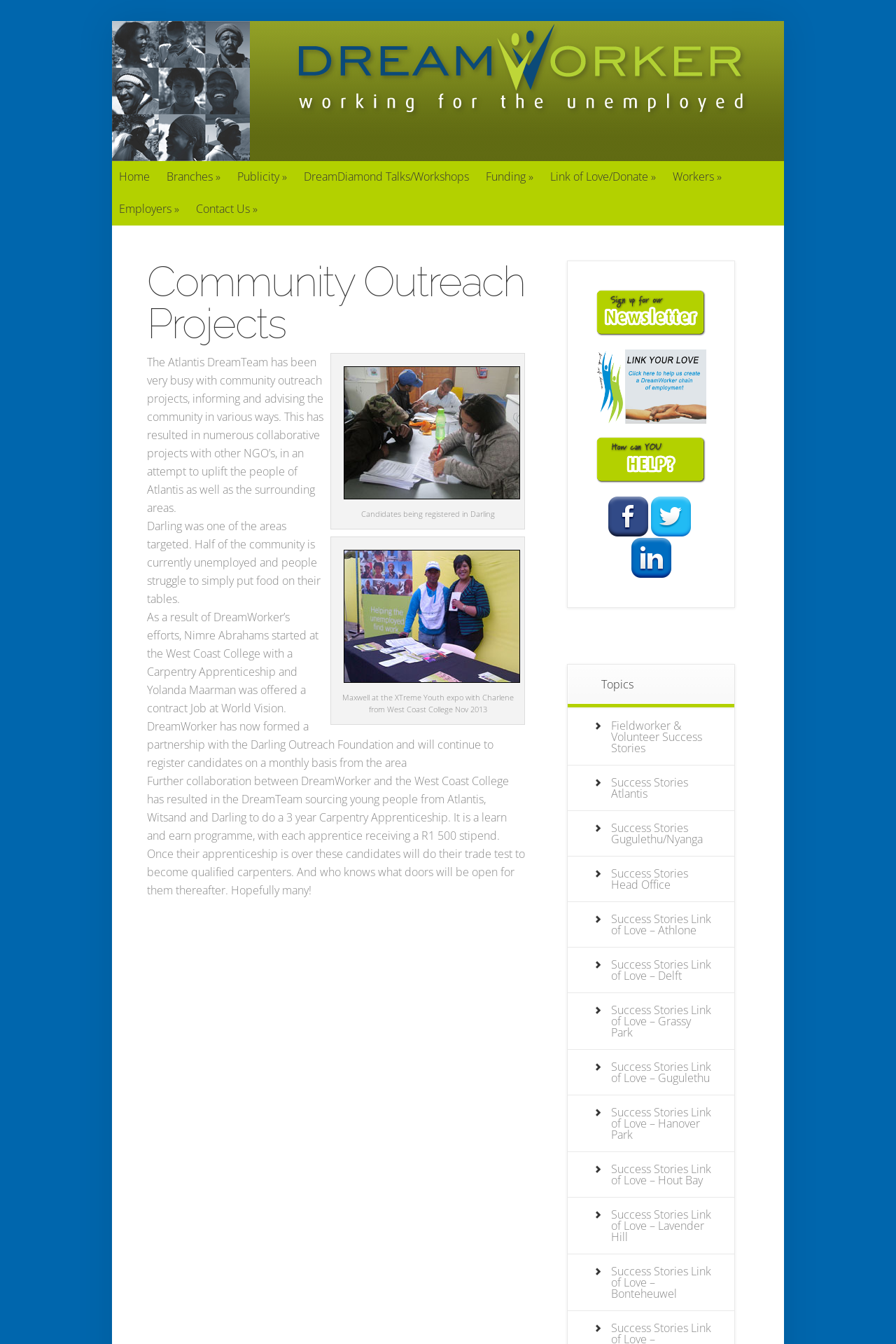Provide a single word or phrase to answer the given question: 
What is the stipend amount for apprentices?

R1 500